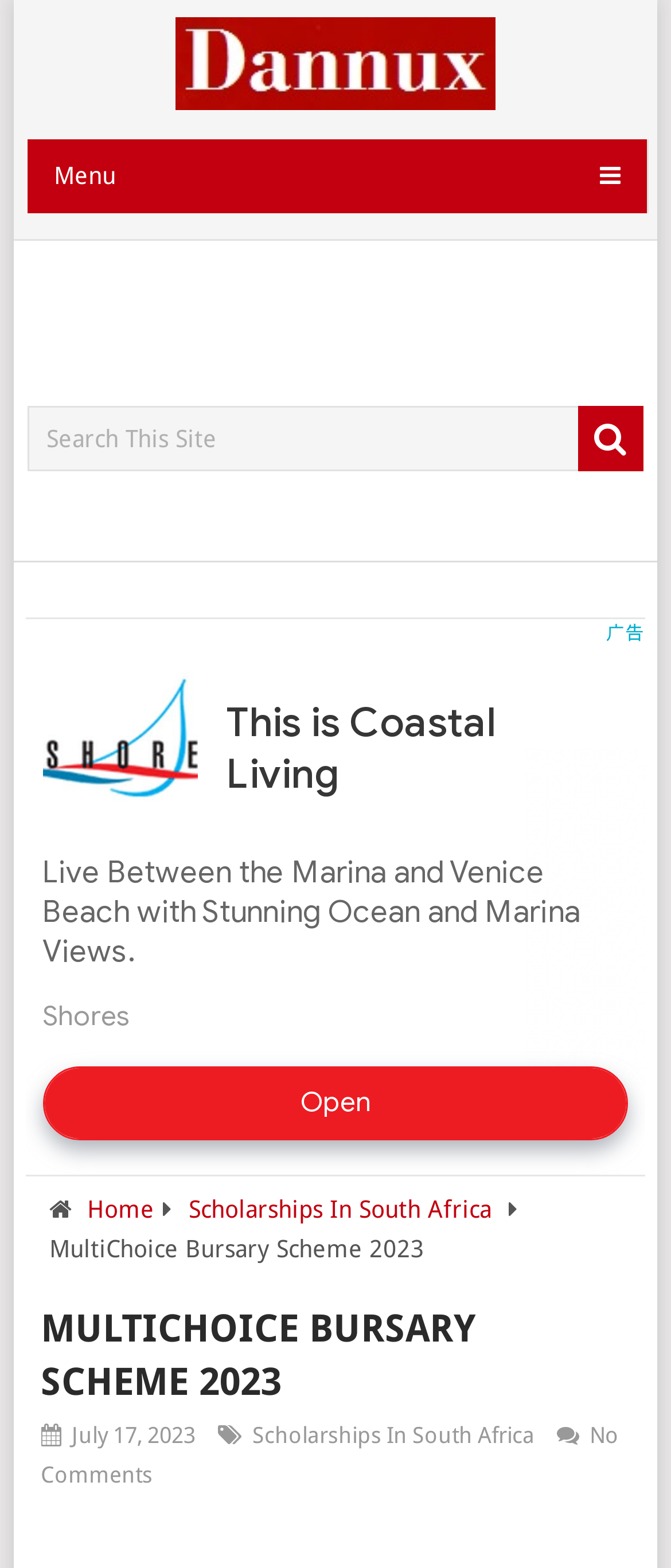How many links are there in the webpage?
Based on the image, answer the question with as much detail as possible.

There are five links in the webpage, which can be identified by their element types as 'link'. These links are 'Dannux', 'Menu ', 'Home', 'Scholarships In South Africa', and 'No Comments'.